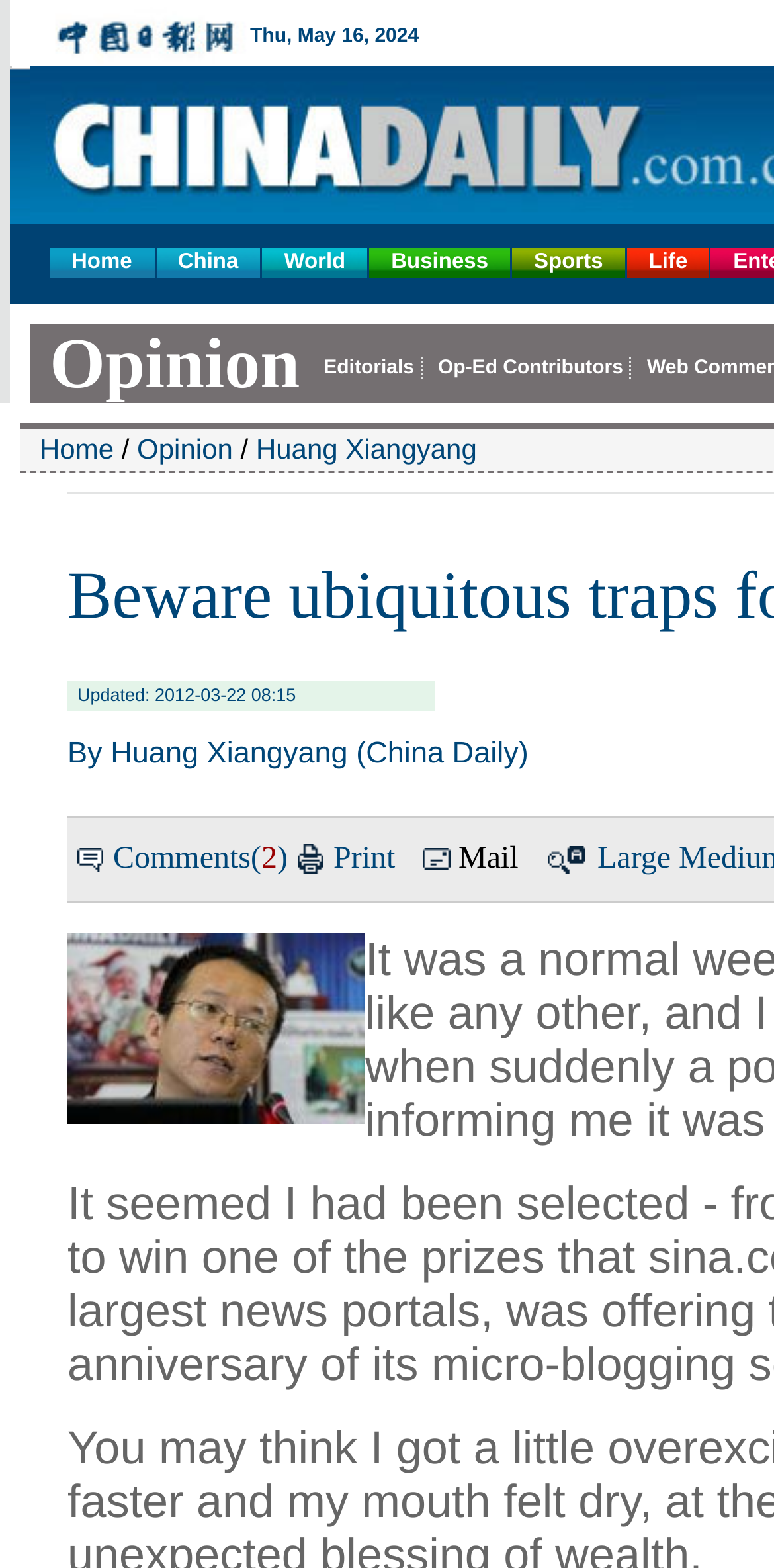Please find the bounding box coordinates in the format (top-left x, top-left y, bottom-right x, bottom-right y) for the given element description. Ensure the coordinates are floating point numbers between 0 and 1. Description: Huang Xiangyang

[0.331, 0.276, 0.616, 0.296]